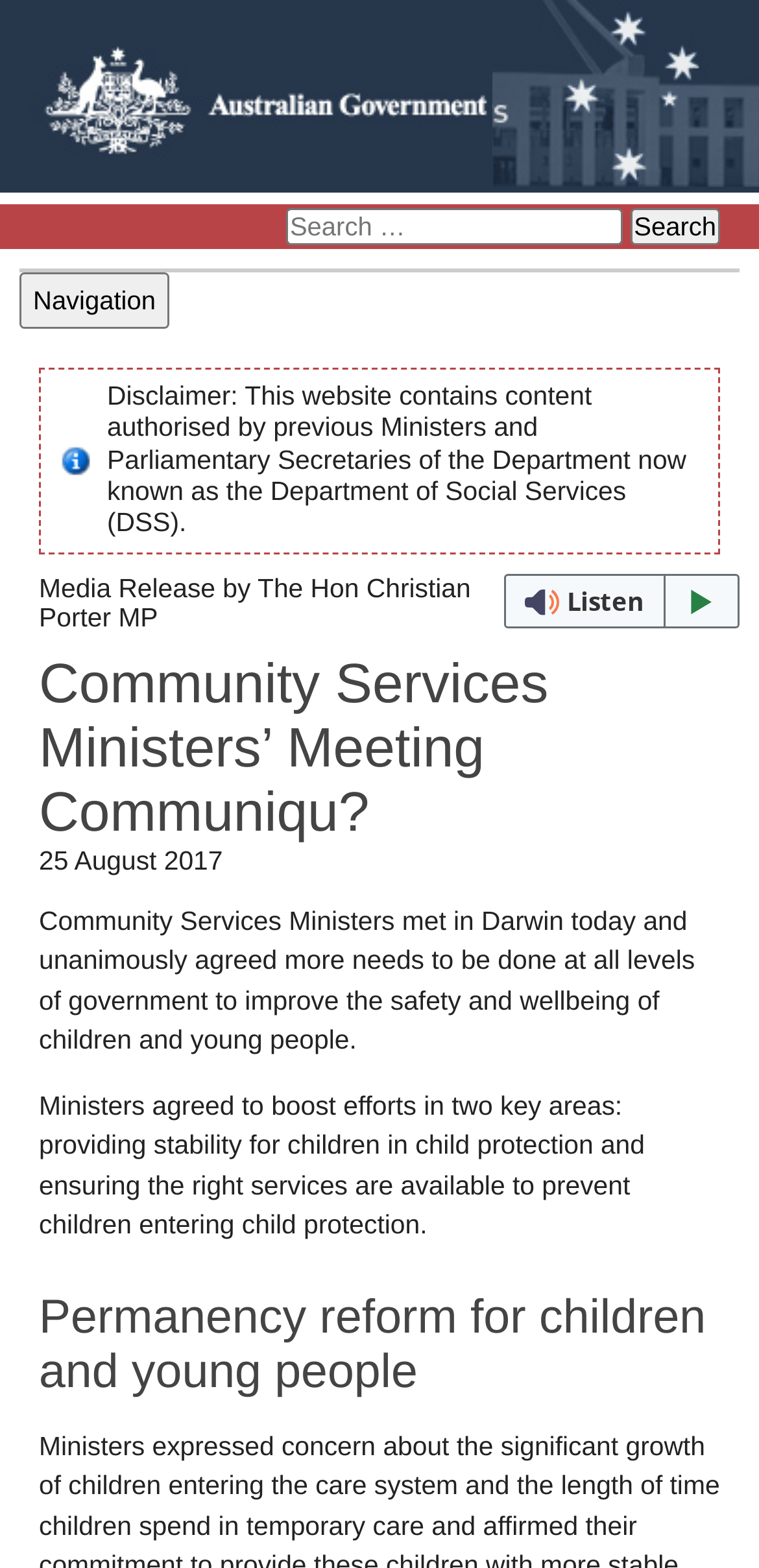What is the main topic of the webpage?
Using the visual information, respond with a single word or phrase.

Community Services Ministers’ Meeting Communiqu?